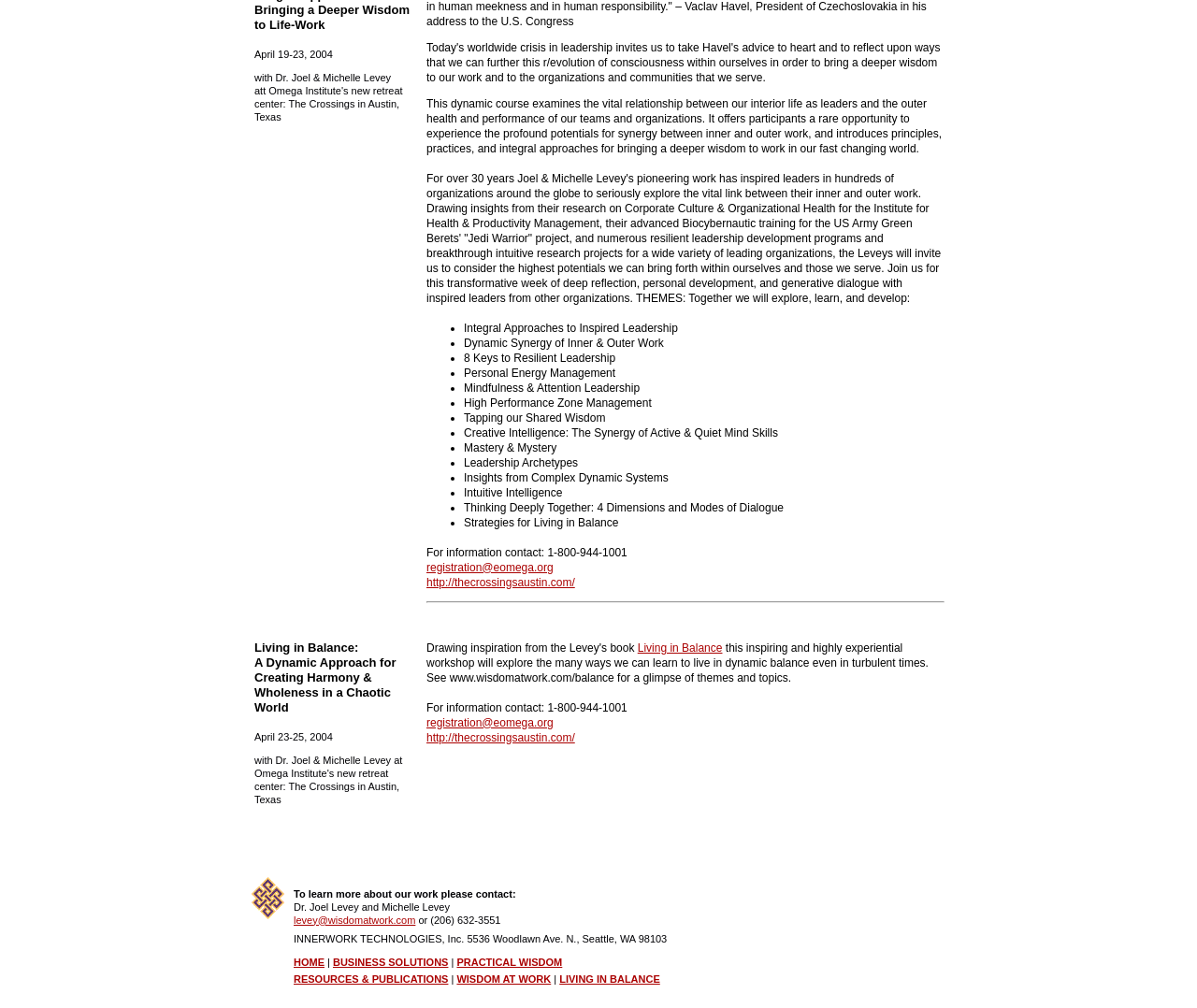Locate the bounding box coordinates of the clickable part needed for the task: "Visit the website of Omega Institute's new retreat center".

[0.356, 0.571, 0.48, 0.584]